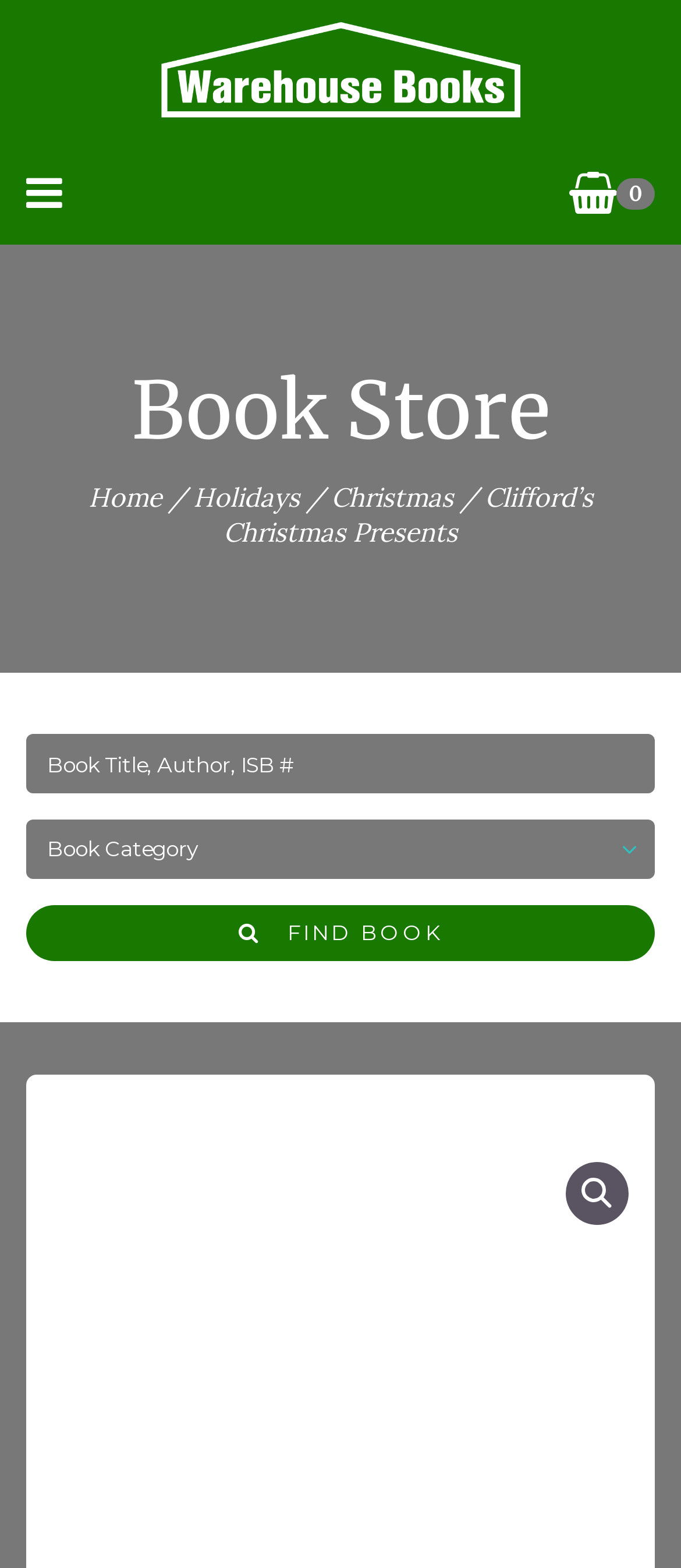Specify the bounding box coordinates of the element's region that should be clicked to achieve the following instruction: "click the FIND BOOK button". The bounding box coordinates consist of four float numbers between 0 and 1, in the format [left, top, right, bottom].

[0.038, 0.577, 0.962, 0.613]